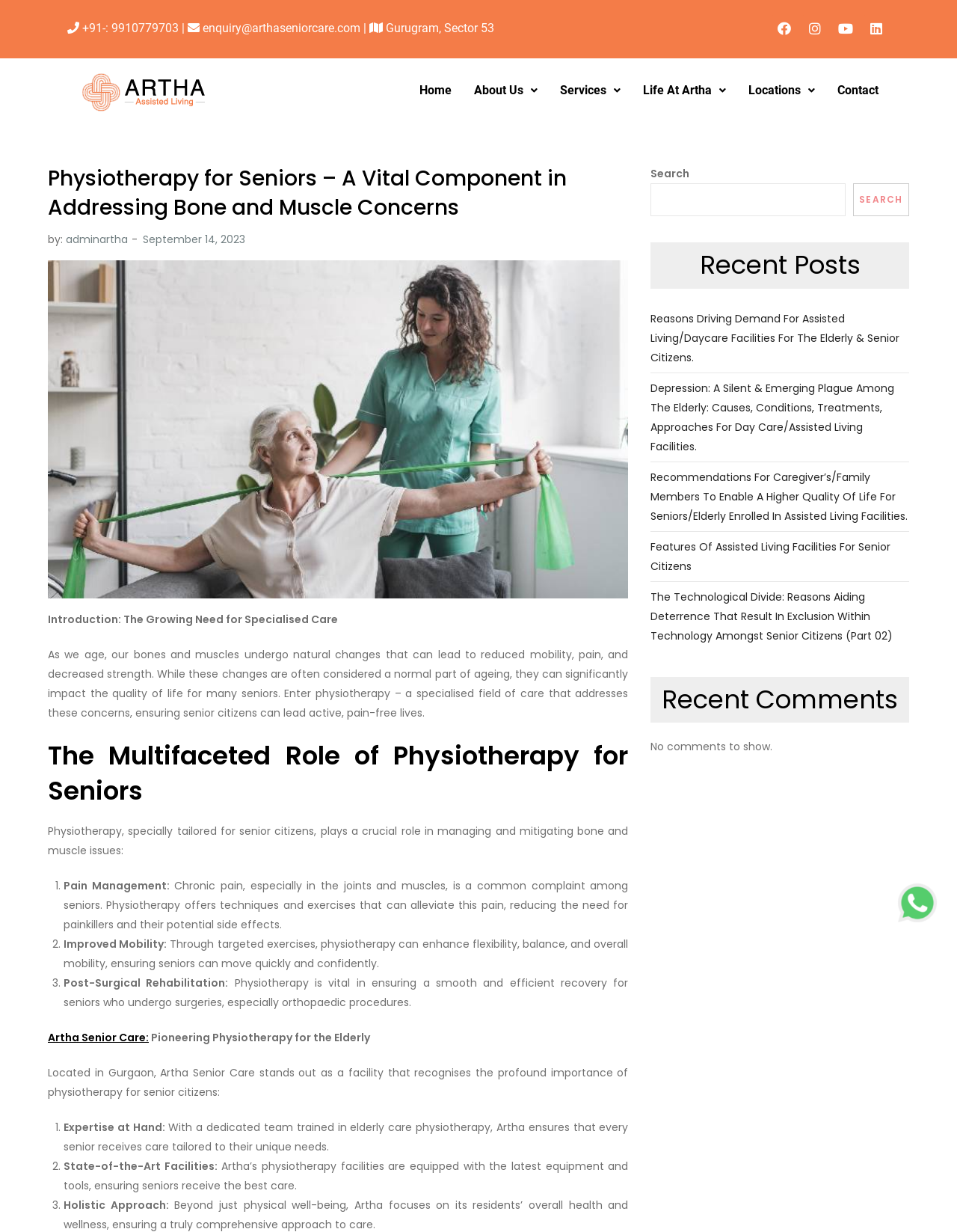Can you show the bounding box coordinates of the region to click on to complete the task described in the instruction: "Click the Facebook link"?

[0.805, 0.012, 0.834, 0.034]